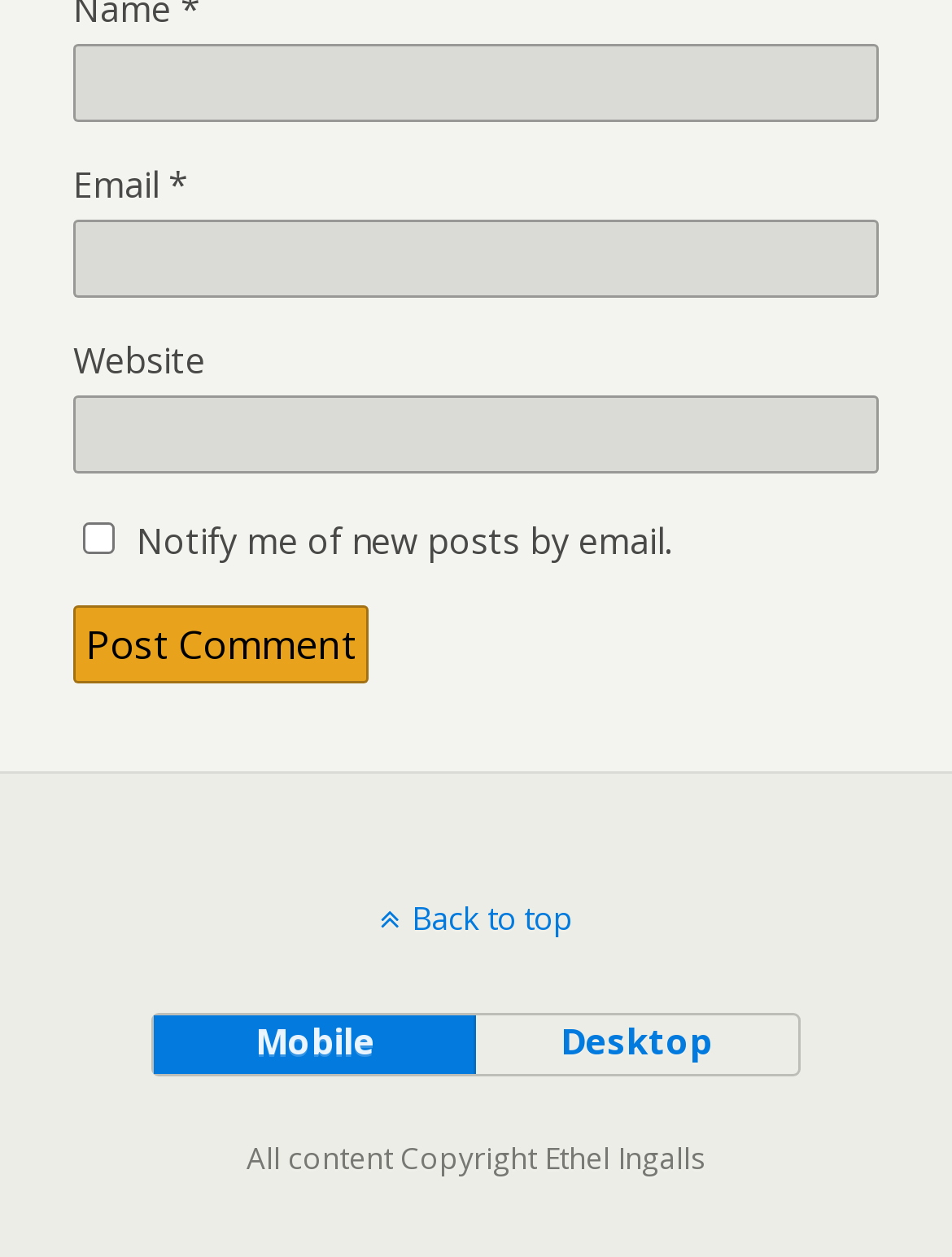Determine the bounding box coordinates of the element that should be clicked to execute the following command: "Input your email".

[0.077, 0.176, 0.923, 0.238]